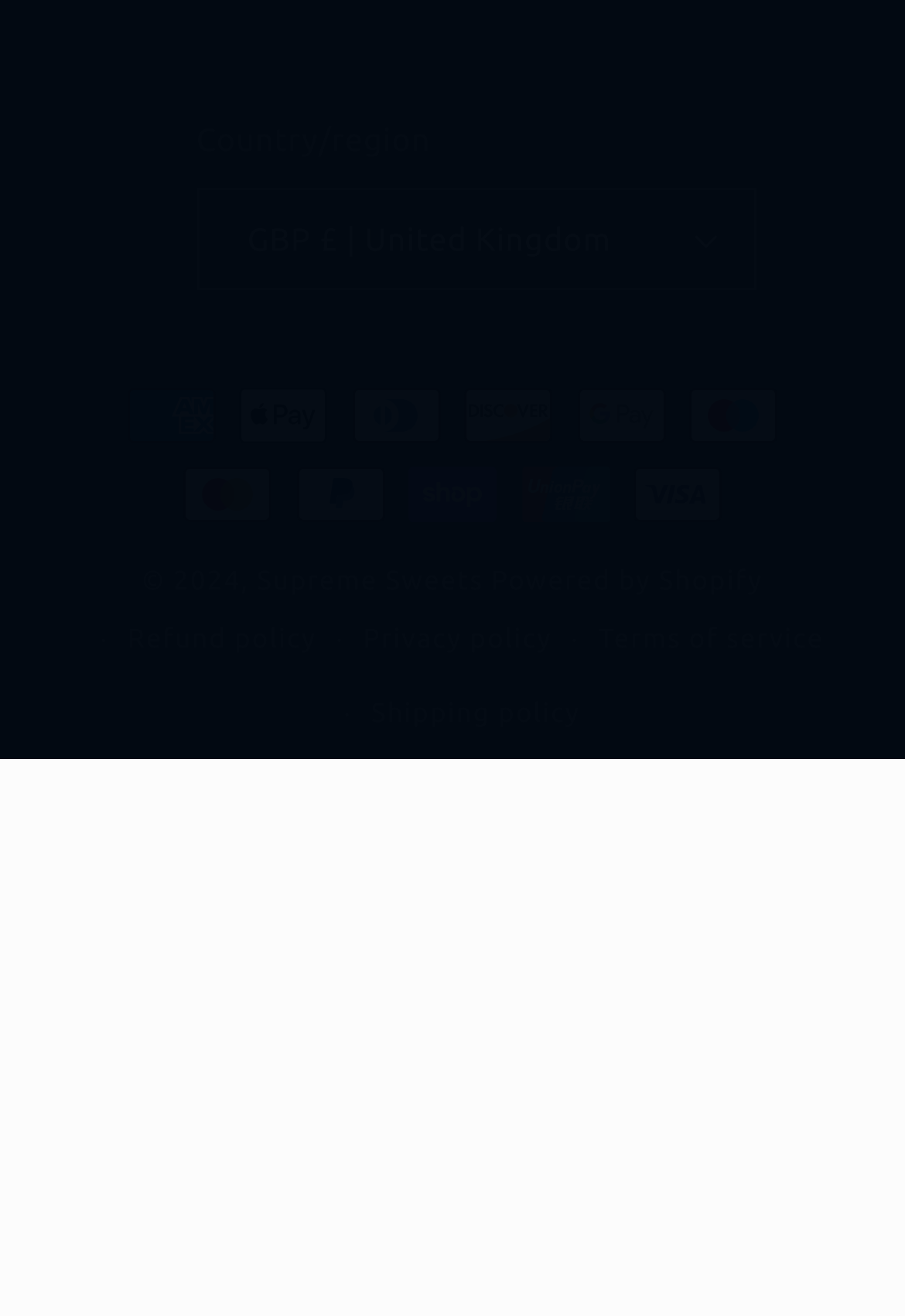Identify and provide the bounding box coordinates of the UI element described: "Privacy policy". The coordinates should be formatted as [left, top, right, bottom], with each number being a float between 0 and 1.

[0.401, 0.882, 0.61, 0.938]